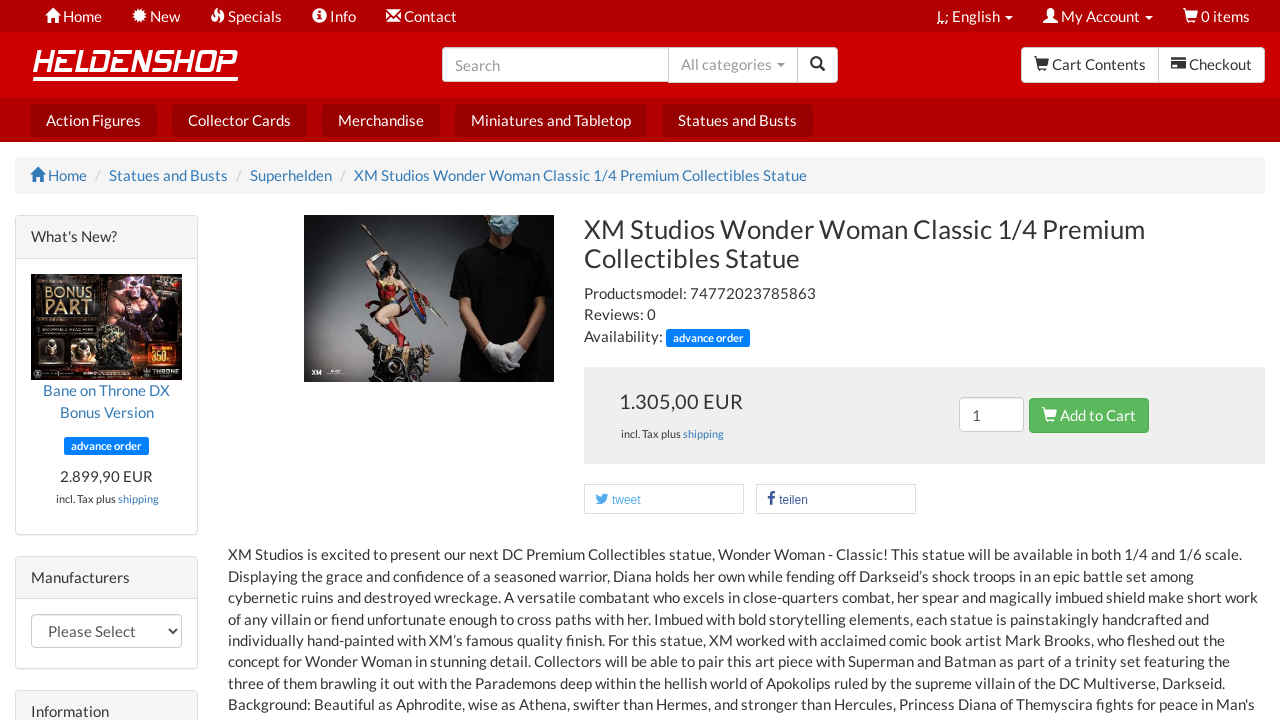Please locate the bounding box coordinates for the element that should be clicked to achieve the following instruction: "View cart contents". Ensure the coordinates are given as four float numbers between 0 and 1, i.e., [left, top, right, bottom].

[0.798, 0.066, 0.905, 0.115]